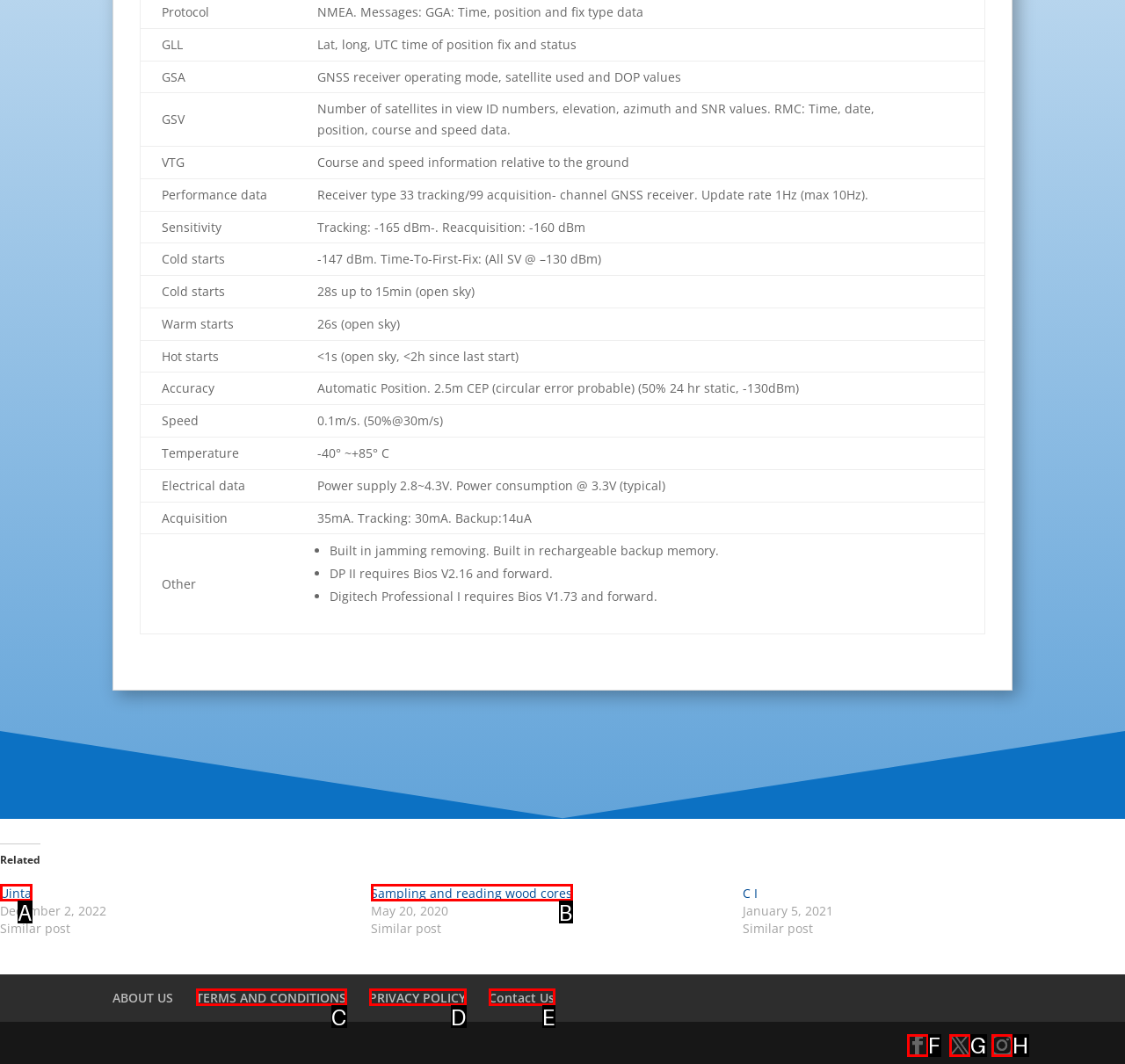Refer to the description: PRIVACY POLICY and choose the option that best fits. Provide the letter of that option directly from the options.

D